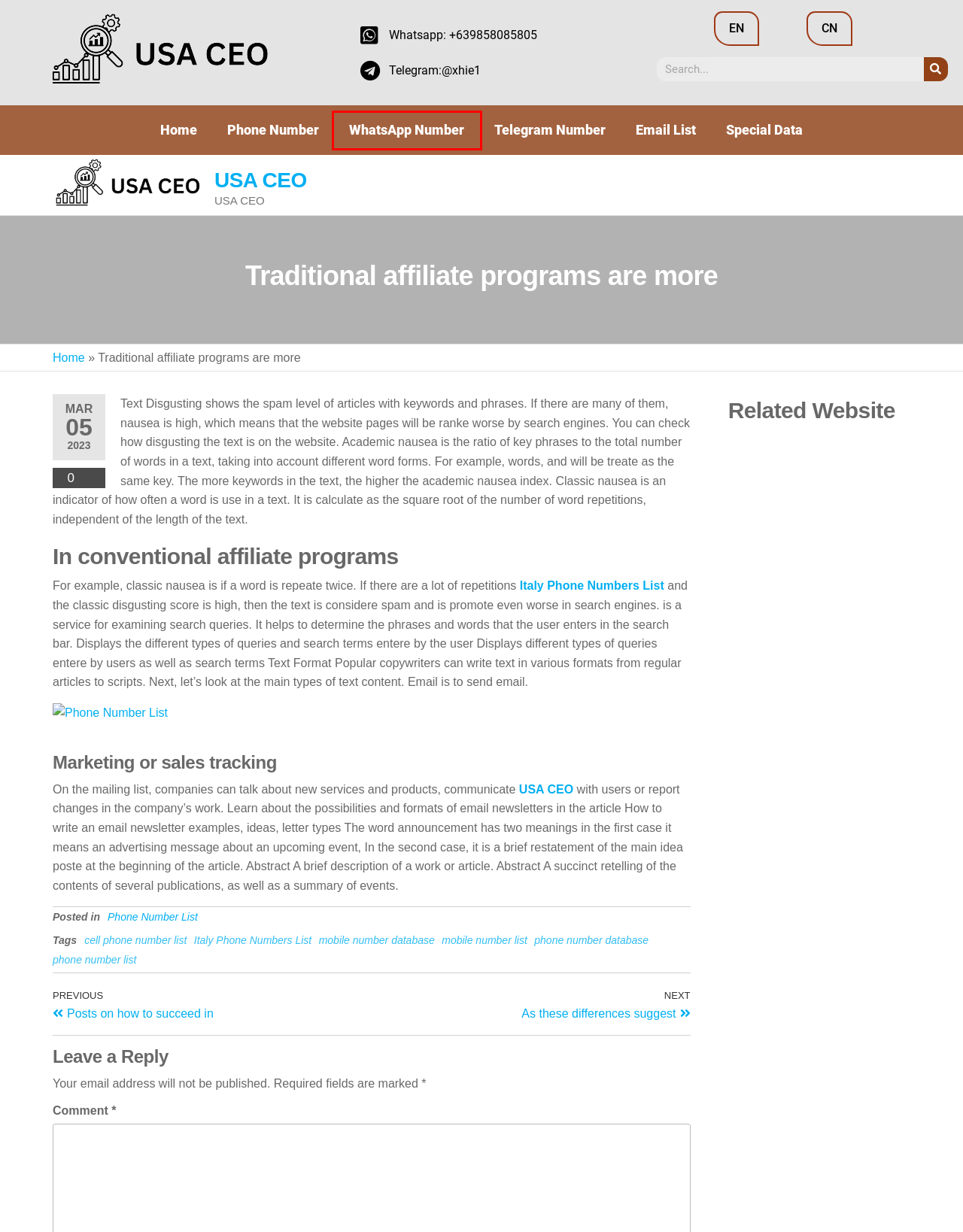You see a screenshot of a webpage with a red bounding box surrounding an element. Pick the webpage description that most accurately represents the new webpage after interacting with the element in the red bounding box. The options are:
A. Telegram Number List | USA CEO
B. cell phone number list Archives - USA CEO
C. Phone Number List Archives - USA CEO
D. phone number list Archives - USA CEO
E. WhatsApp Number List | USA CEO
F. phone number database Archives - USA CEO
G. Phone Number List | USA CEO
H. 美国首席执行官 - 美国首席执行官

E